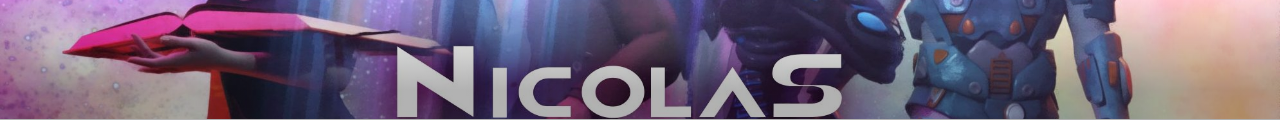What is the tone of the armor worn by the character?
Please look at the screenshot and answer using one word or phrase.

Cool-toned